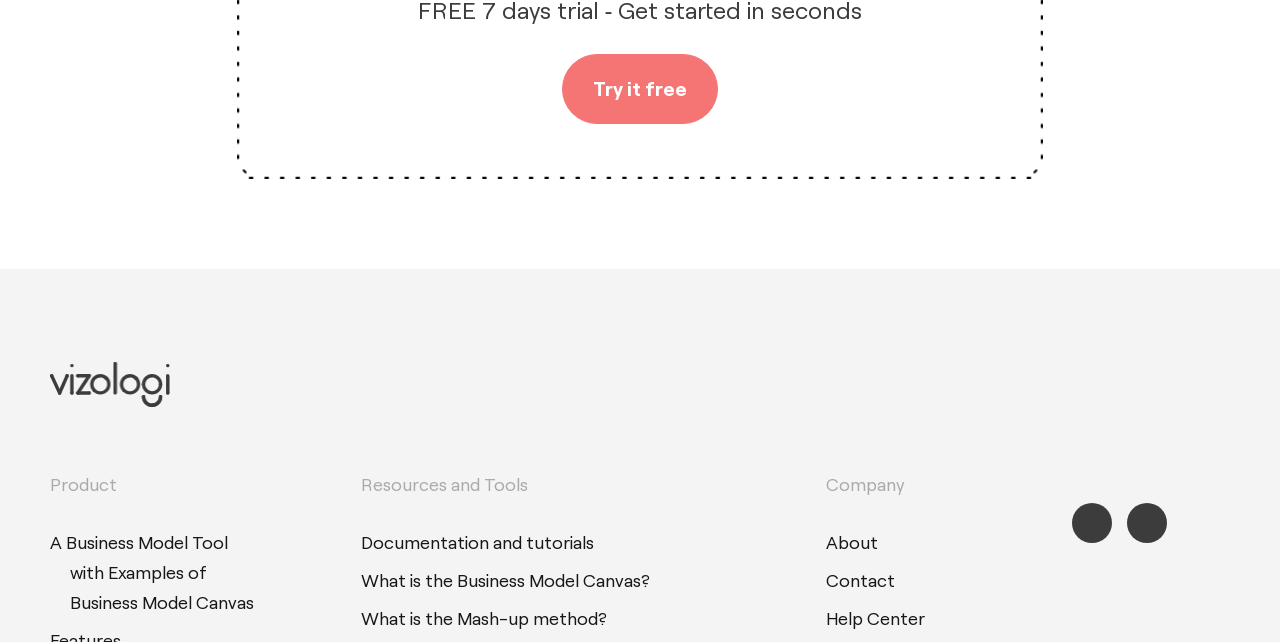How many links are there under the 'Company' category?
Answer the question based on the image using a single word or a brief phrase.

3